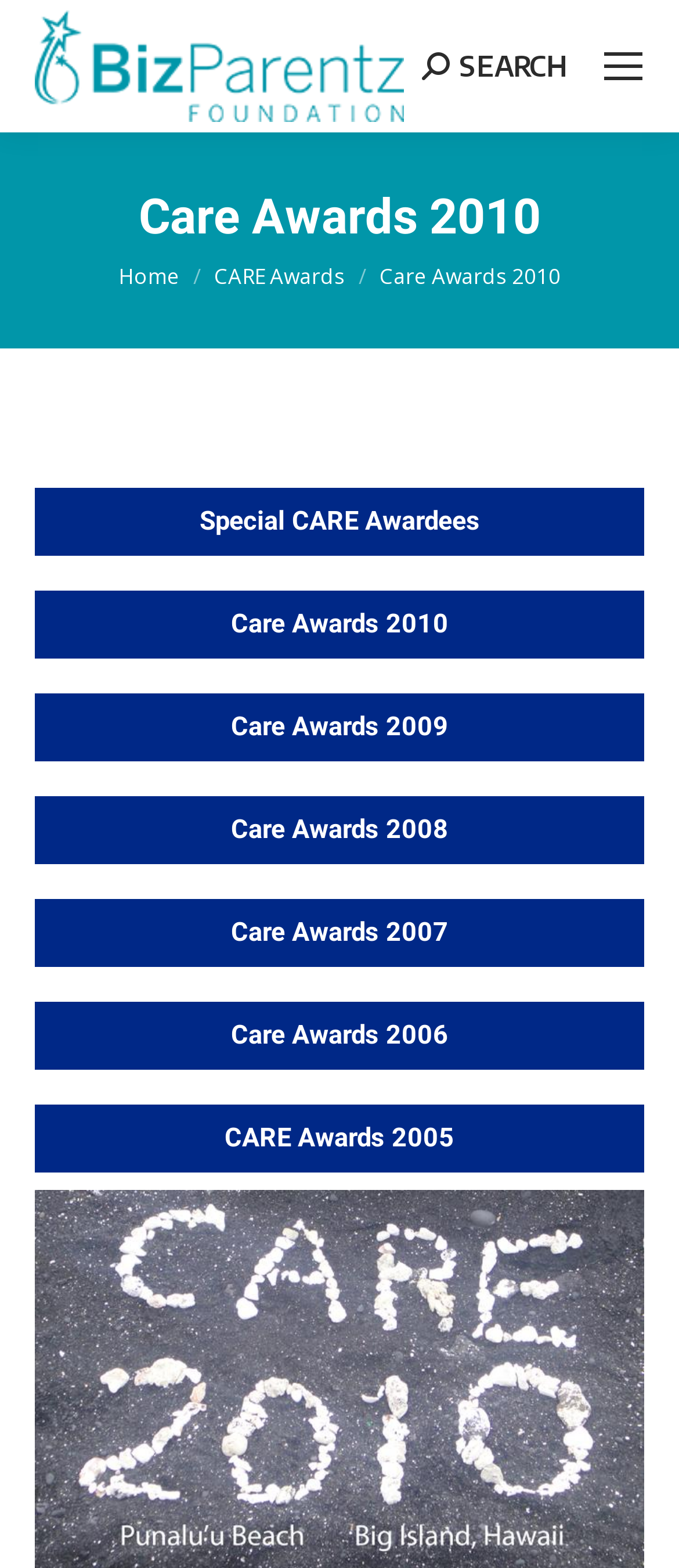What is the name of the foundation?
Respond to the question with a well-detailed and thorough answer.

I looked at the top of the webpage and found a link with the text 'BizParentz Foundation', which is likely the name of the foundation.